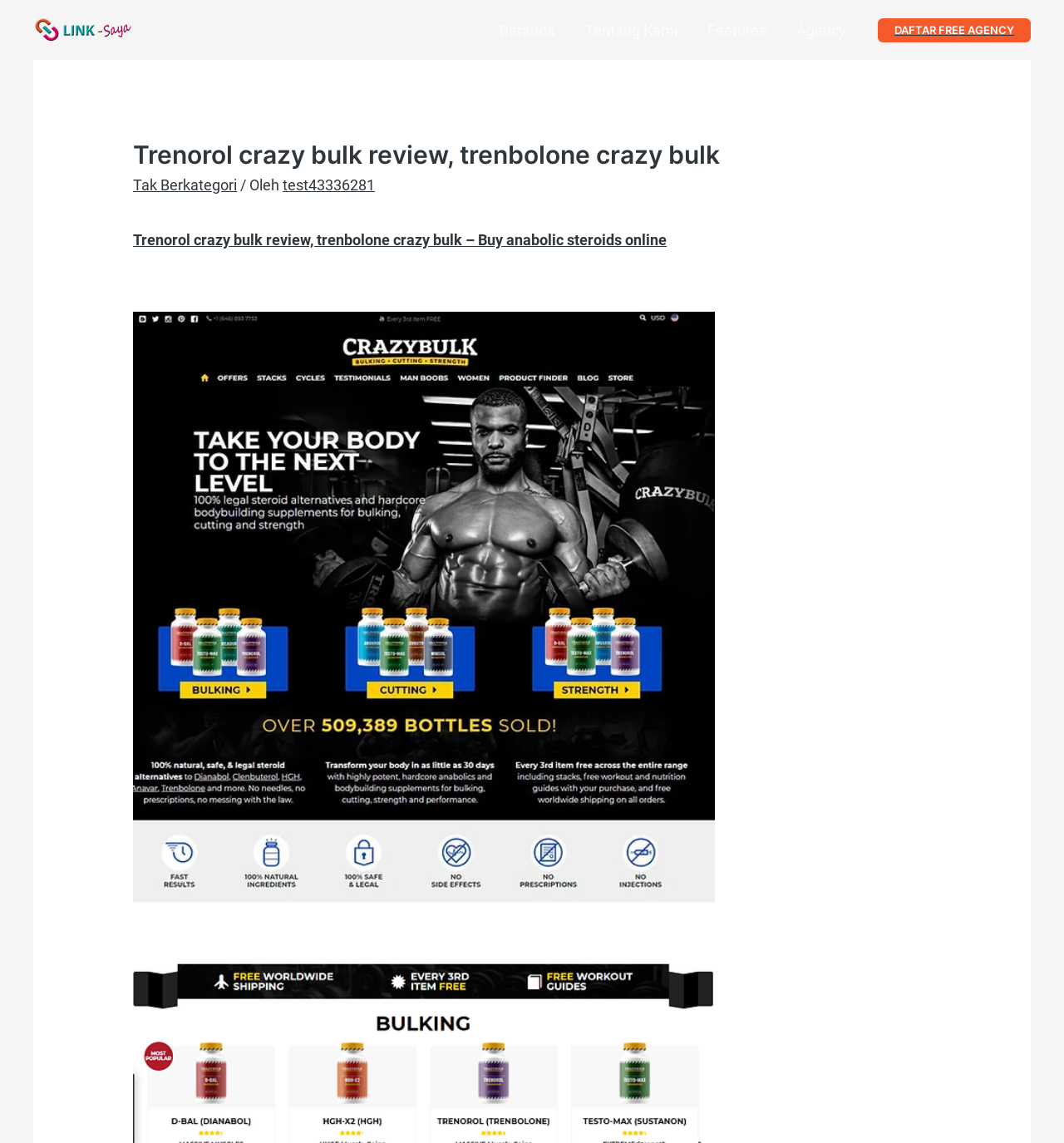Locate the bounding box coordinates of the clickable area needed to fulfill the instruction: "Click on the 'Features' link".

[0.651, 0.001, 0.734, 0.052]